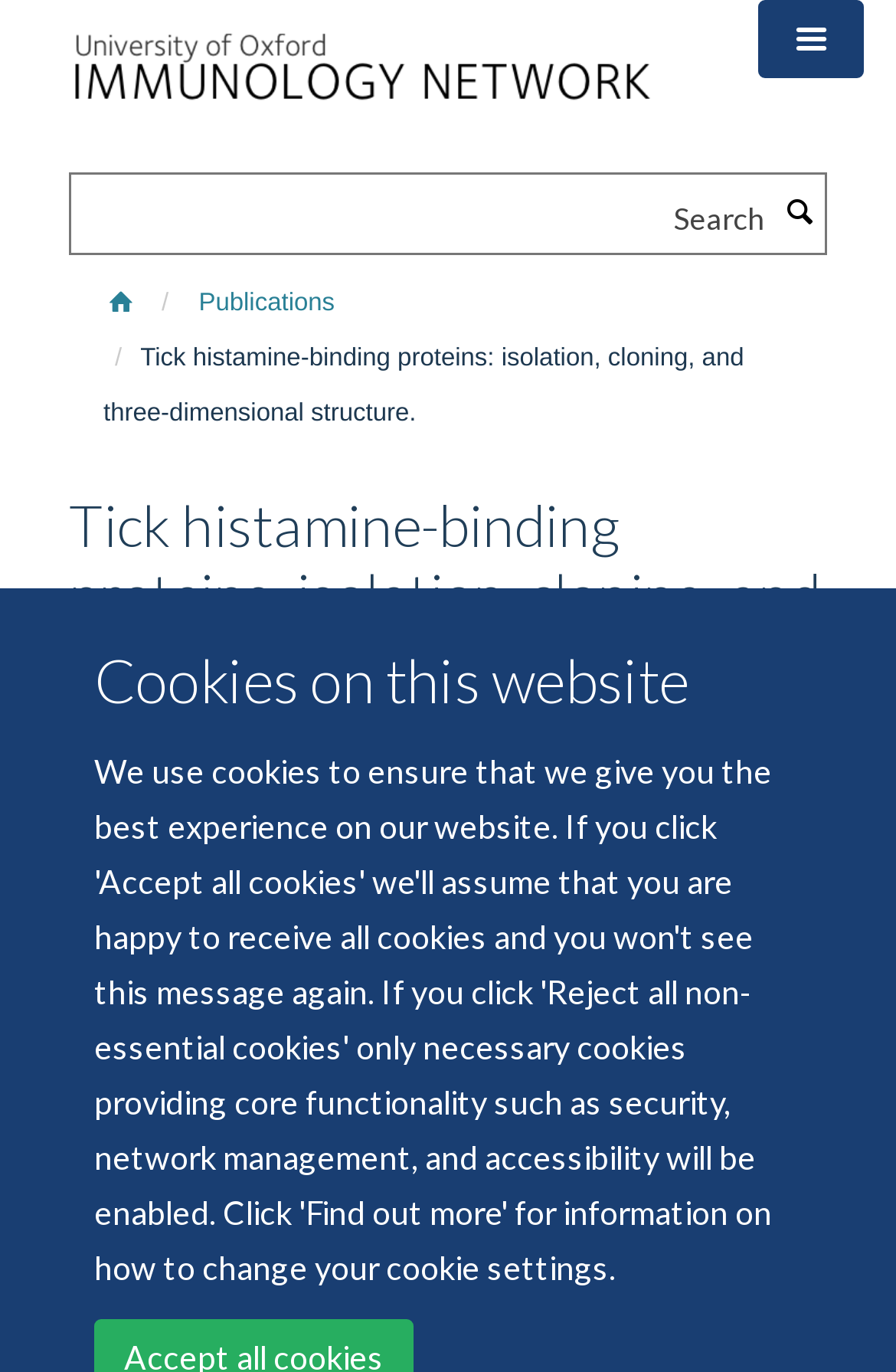Who are the authors of the publication?
Answer the question in as much detail as possible.

I found the answer by examining the heading element which lists the names of the authors, indicating that they are the authors of the publication.